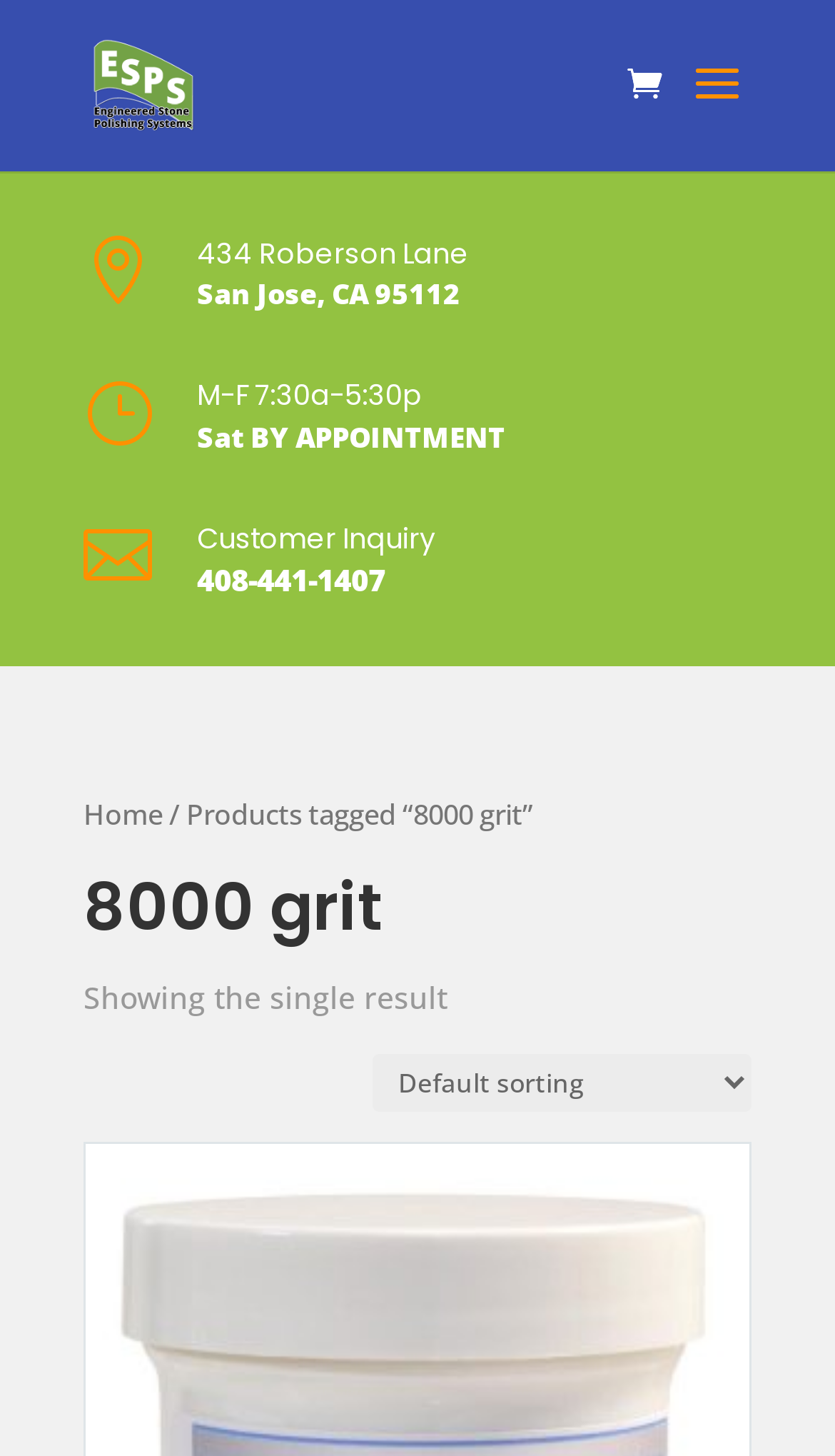What is the current shop order?
Using the image provided, answer with just one word or phrase.

Not specified